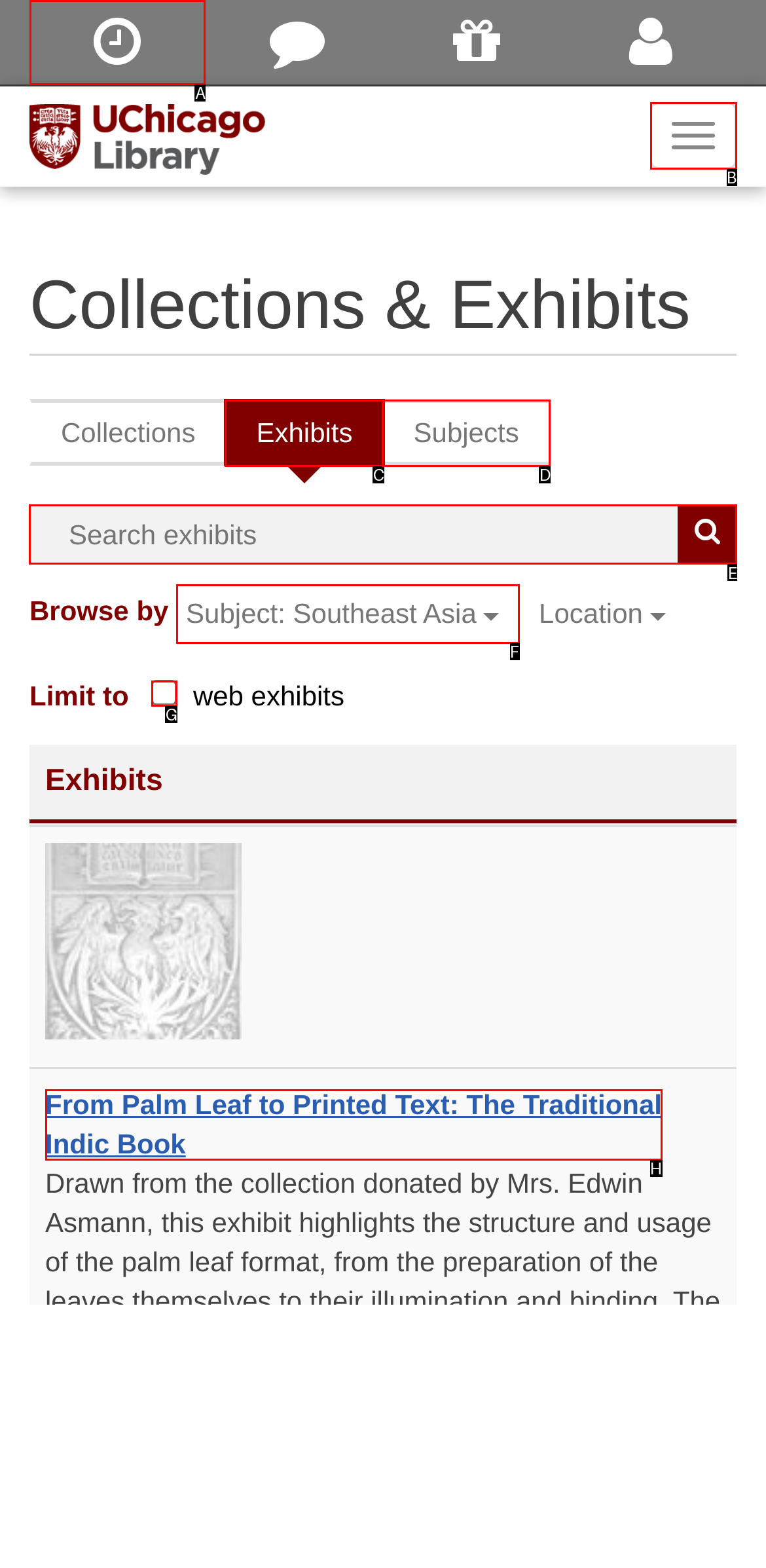Identify the correct UI element to click to achieve the task: Search for exhibits.
Answer with the letter of the appropriate option from the choices given.

E